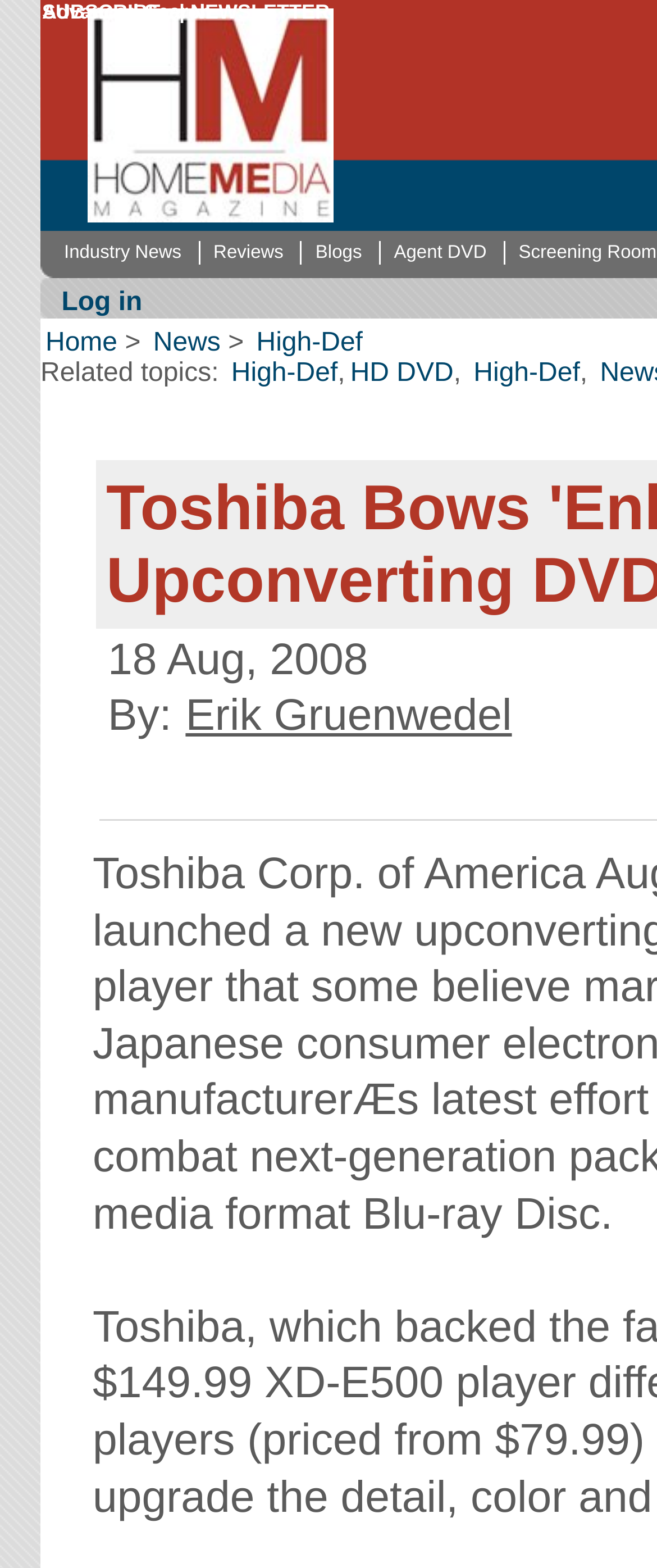Please specify the bounding box coordinates of the clickable region to carry out the following instruction: "Subscribe to the newsletter". The coordinates should be four float numbers between 0 and 1, in the format [left, top, right, bottom].

[0.29, 0.0, 0.502, 0.015]